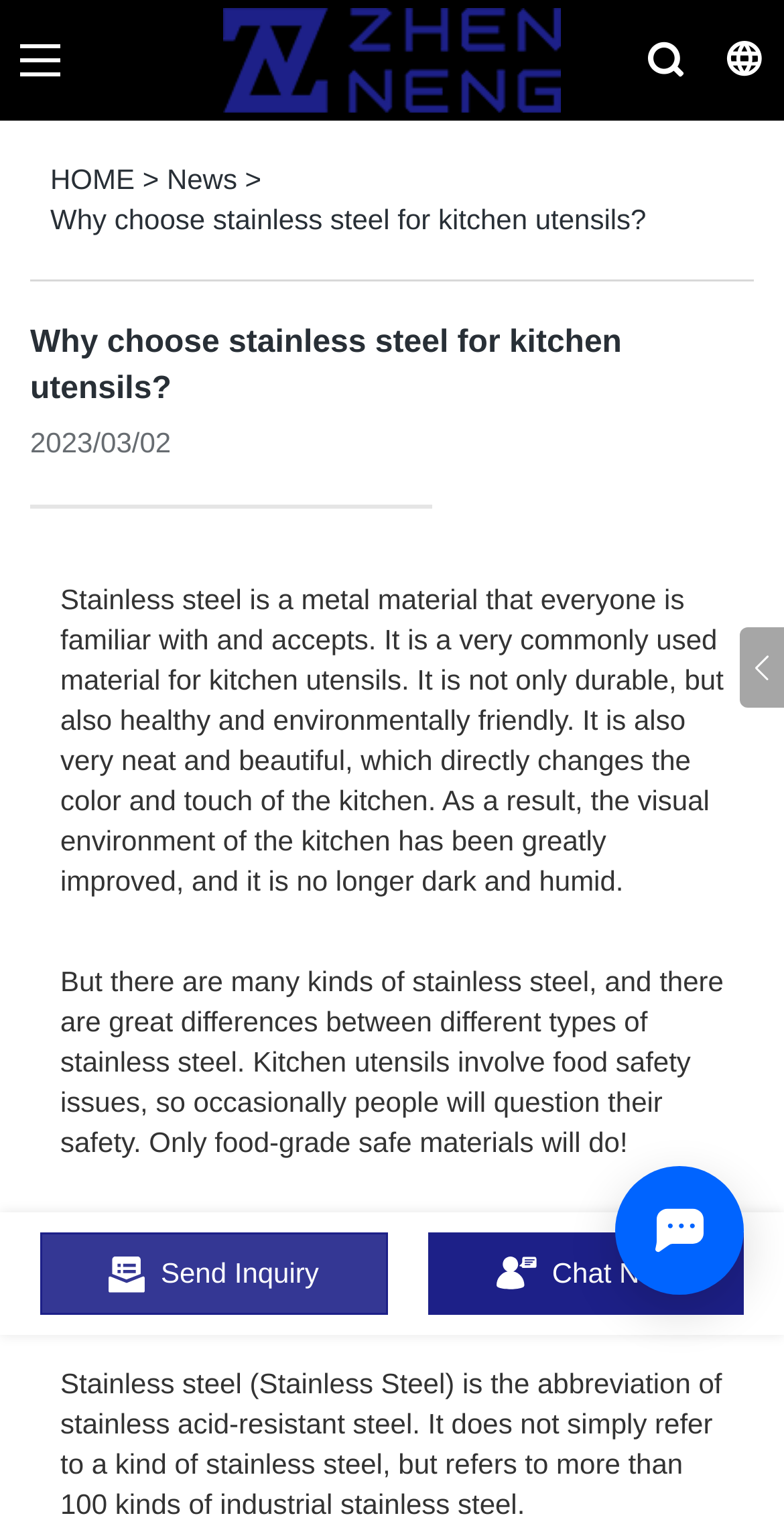Look at the image and answer the question in detail:
What is the date of the current article?

The date of the current article is explicitly stated as '2023/03/02' in the webpage content, indicating when the article was published or last updated.